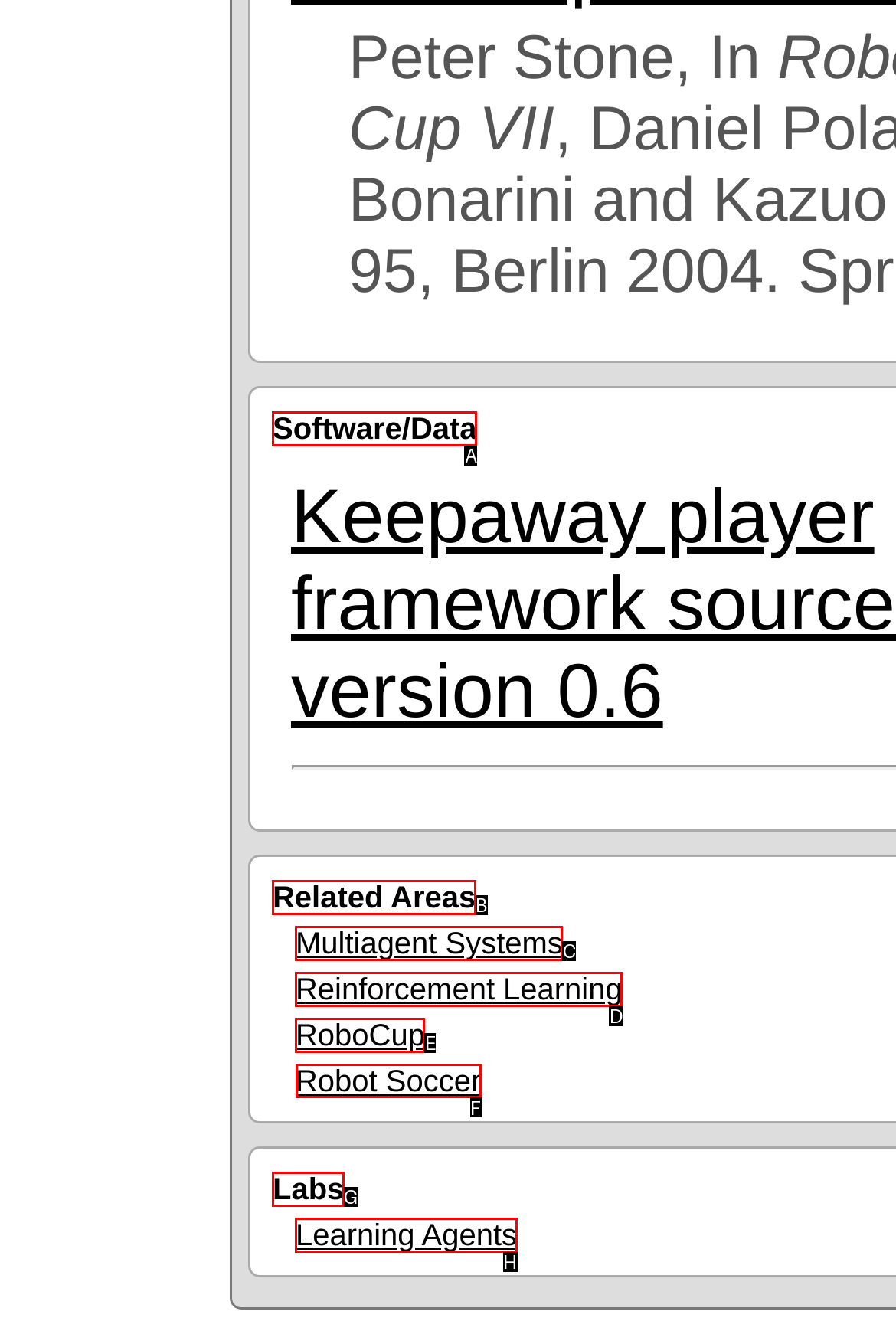Among the marked elements in the screenshot, which letter corresponds to the UI element needed for the task: explore Robot Soccer?

F